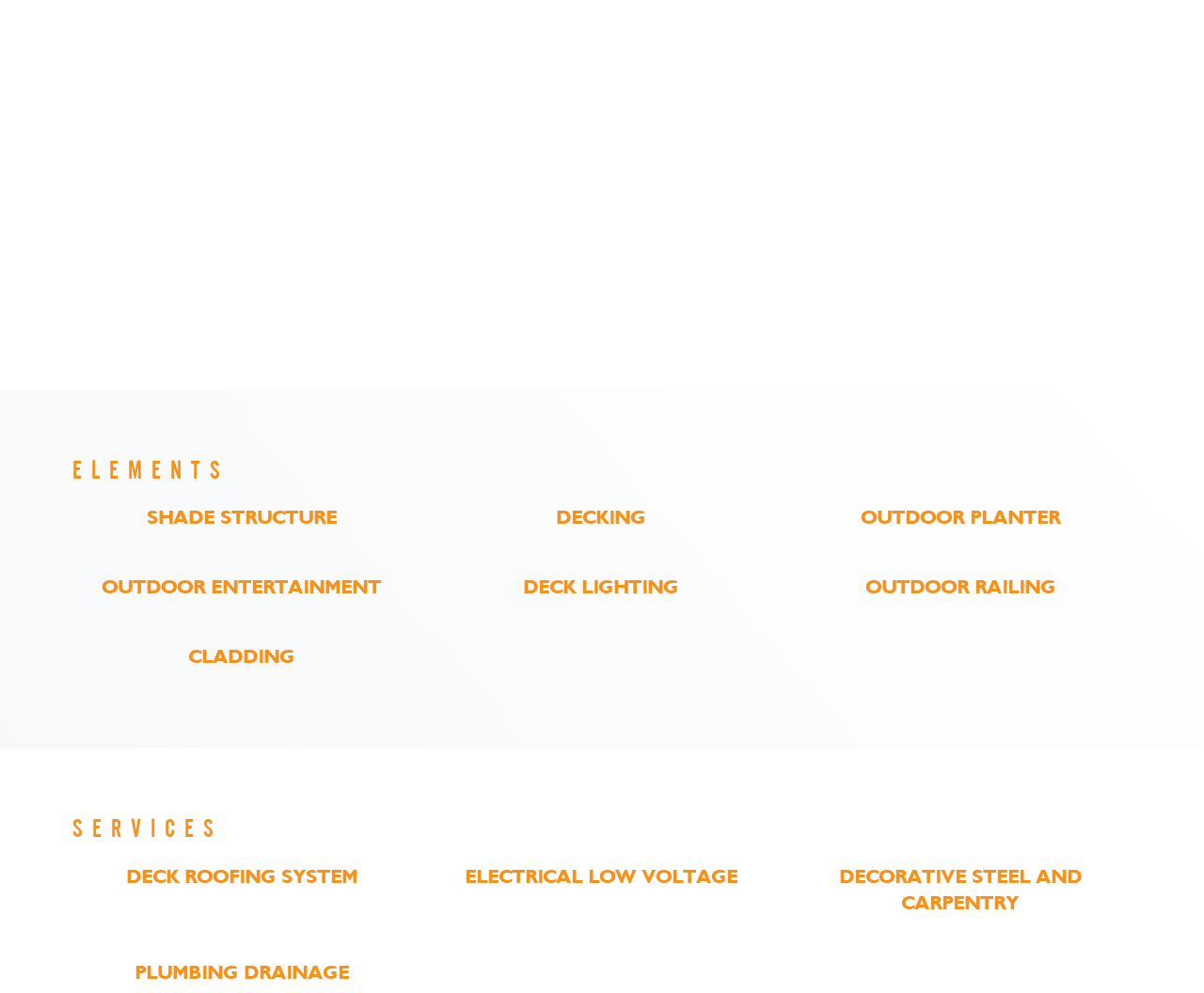Provide the bounding box coordinates of the HTML element described by the text: "Decking". The coordinates should be in the format [left, top, right, bottom] with values between 0 and 1.

[0.358, 0.502, 0.641, 0.553]